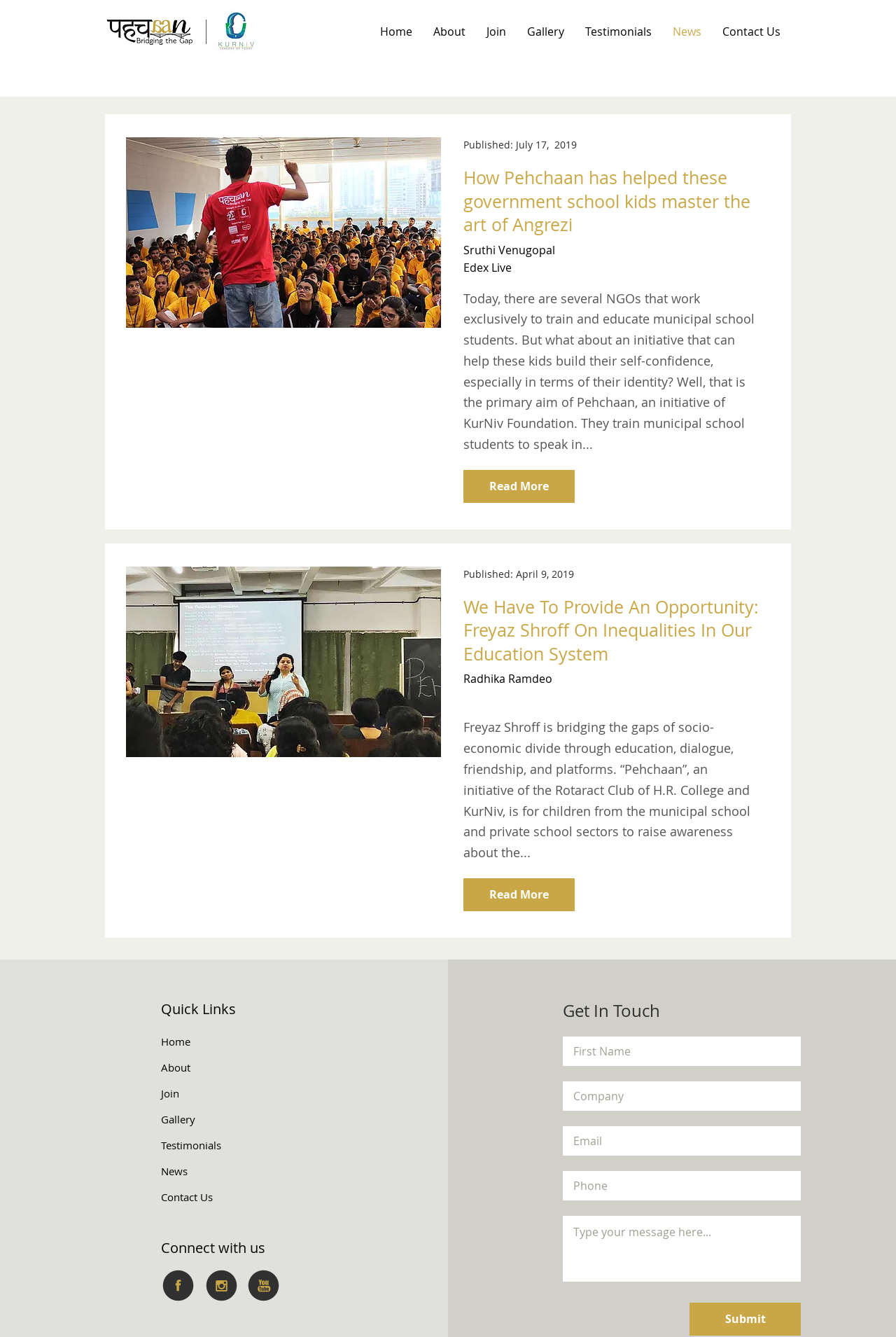What social media platforms can you connect with the organization on?
Give a one-word or short phrase answer based on the image.

Facebook, Instagram, YouTube